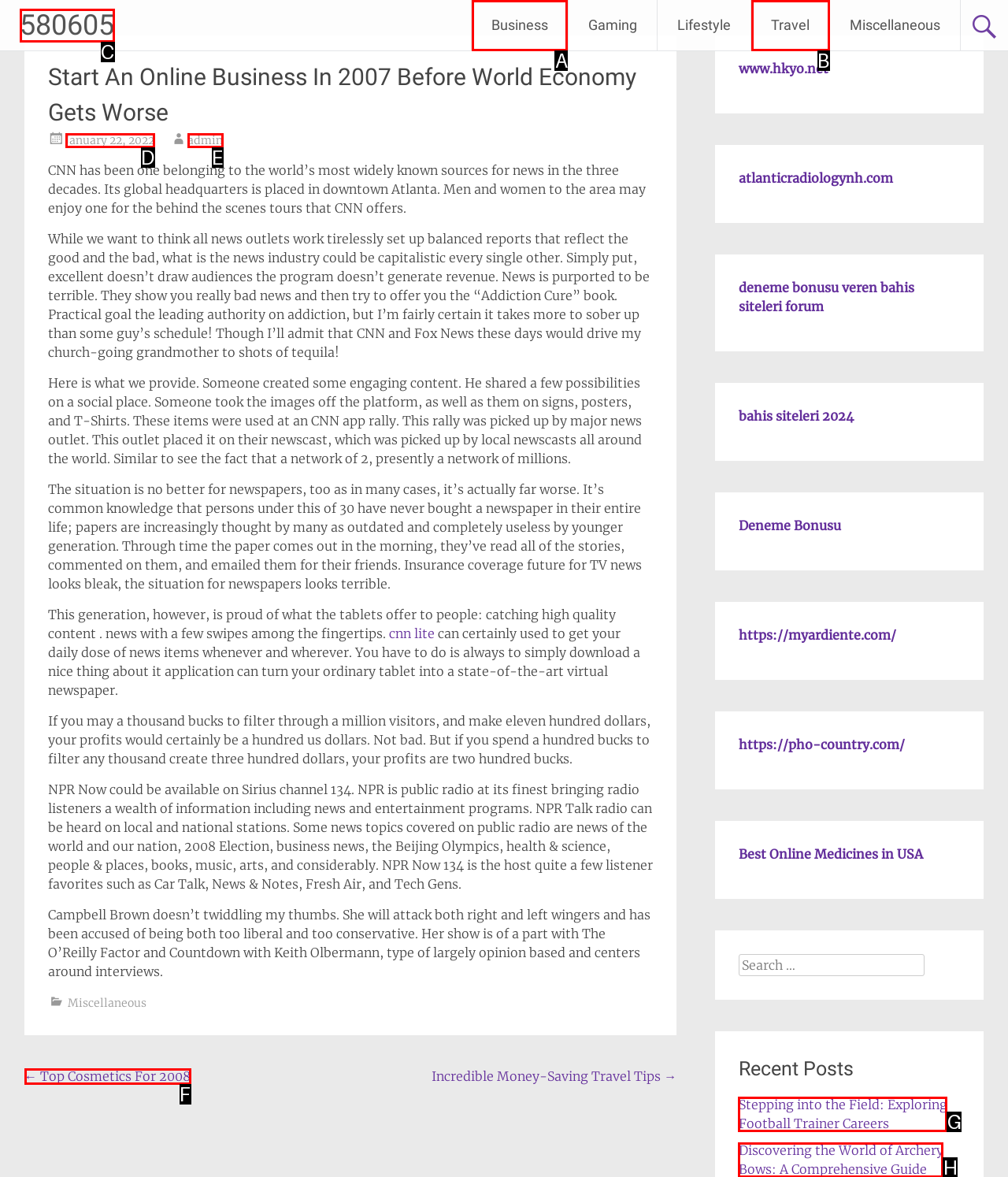Point out the specific HTML element to click to complete this task: Click on the 'Business' link Reply with the letter of the chosen option.

A